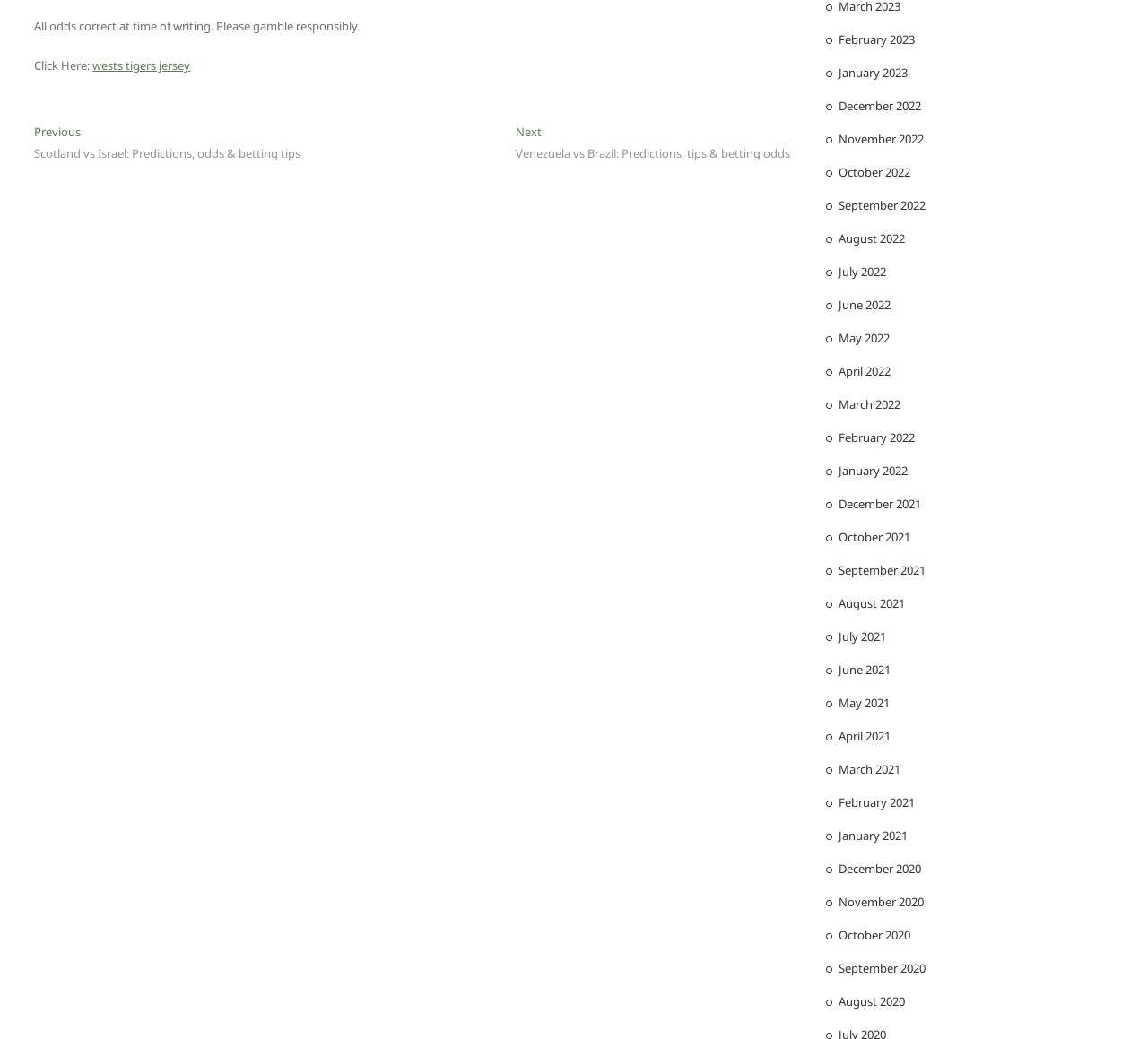Locate the bounding box coordinates of the clickable region necessary to complete the following instruction: "Navigate to the next post". Provide the coordinates in the format of four float numbers between 0 and 1, i.e., [left, top, right, bottom].

[0.449, 0.119, 0.688, 0.158]